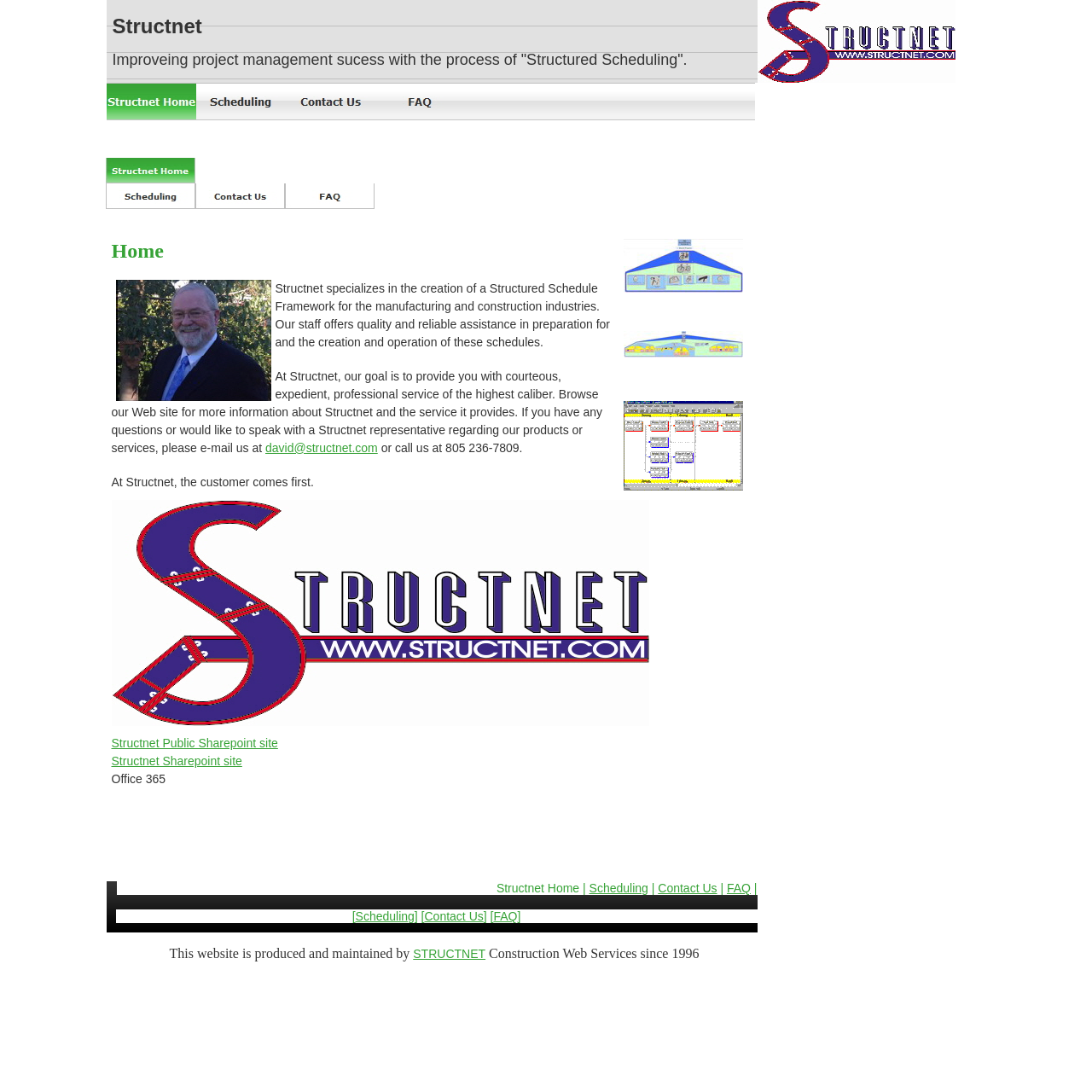Answer succinctly with a single word or phrase:
What is the main service provided by Structnet?

Structured Schedule Framework